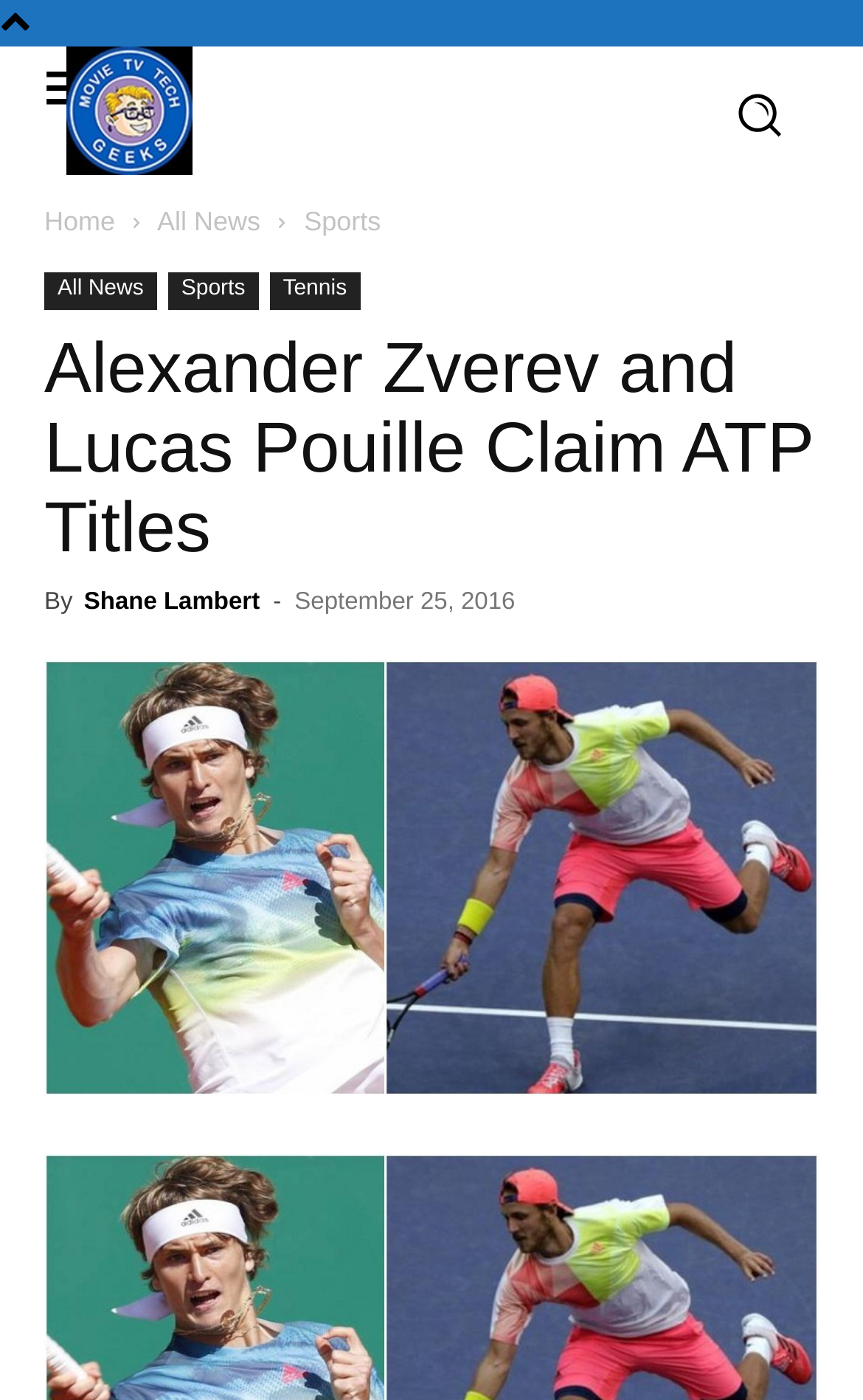Find the bounding box coordinates for the element that must be clicked to complete the instruction: "Click the 'Shane Lambert' link". The coordinates should be four float numbers between 0 and 1, indicated as [left, top, right, bottom].

[0.097, 0.421, 0.301, 0.44]